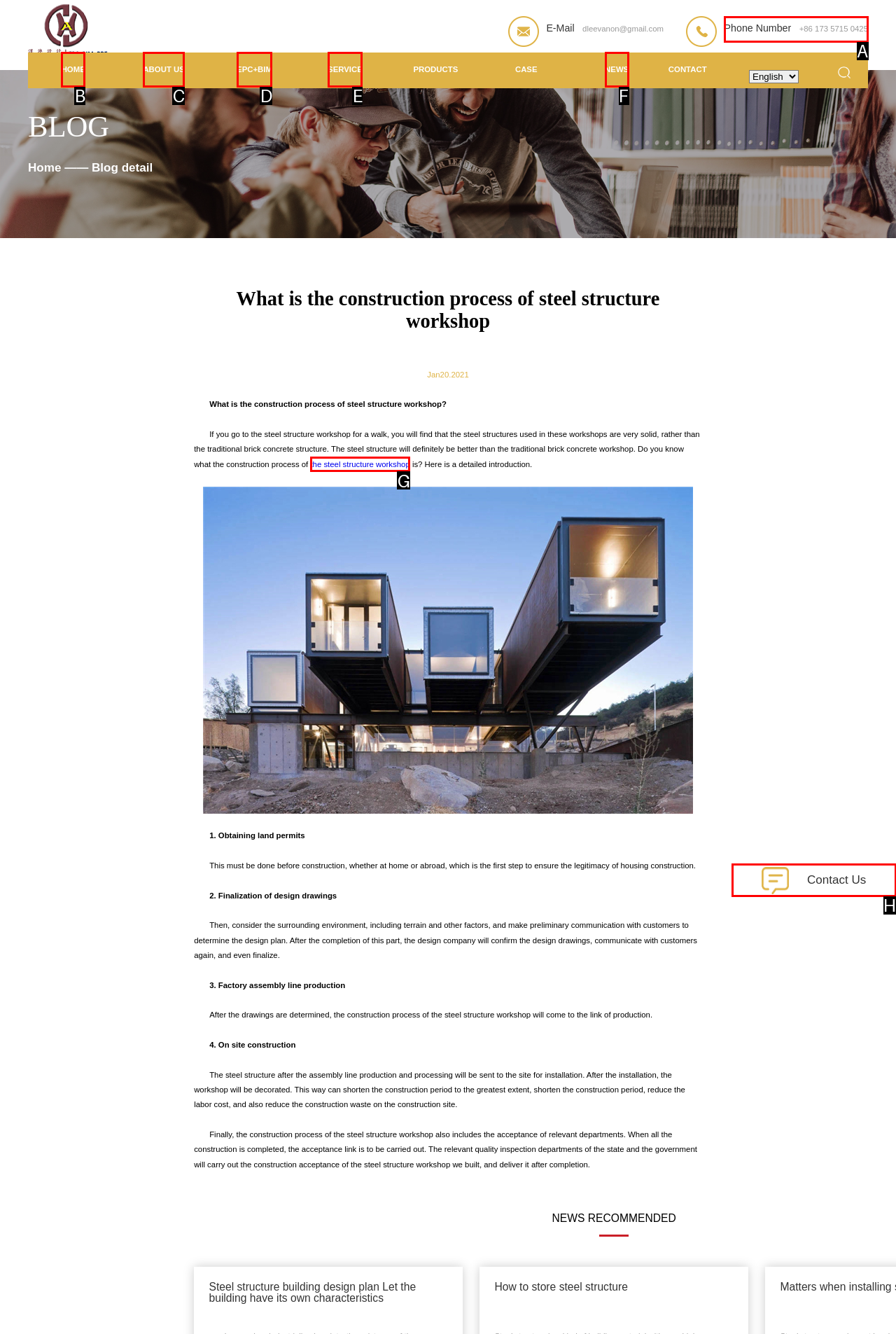Identify the option that corresponds to the description: Phone Number+86 173 5715 0425. Provide only the letter of the option directly.

A